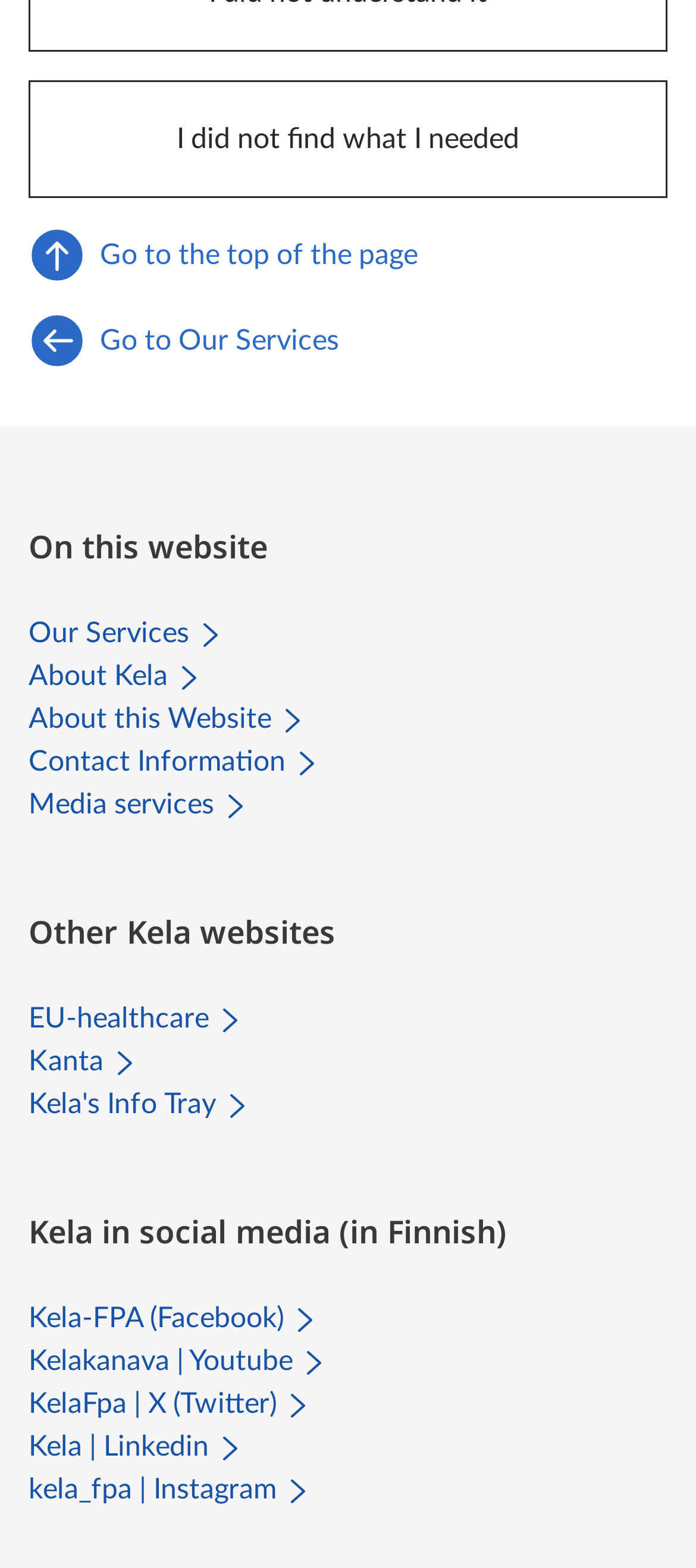What social media platforms does Kela have?
Please give a detailed and elaborate answer to the question.

The section under the heading 'Kela in social media (in Finnish)' lists links to Kela's social media profiles on various platforms, including Facebook, Youtube, Twitter, Linkedin, and Instagram.